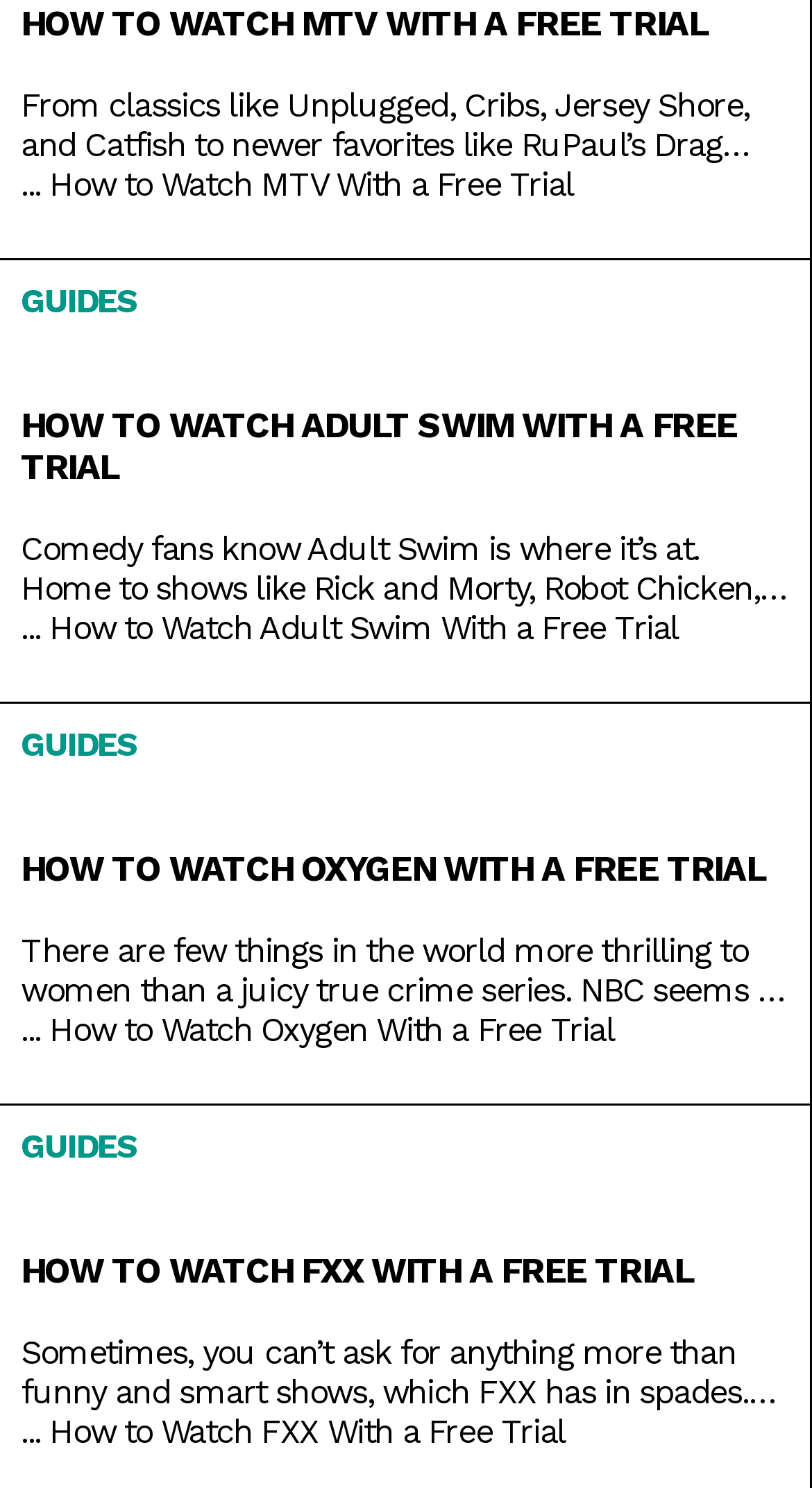What type of content does Oxygen channel offer?
Answer the question with detailed information derived from the image.

I read the text under the 'HOW TO WATCH OXYGEN WITH A FREE TRIAL' heading and found that Oxygen channel offers true crime series, including investigative shows like Cold Justice and Dateline, and specials like Homicide for the Holidays.